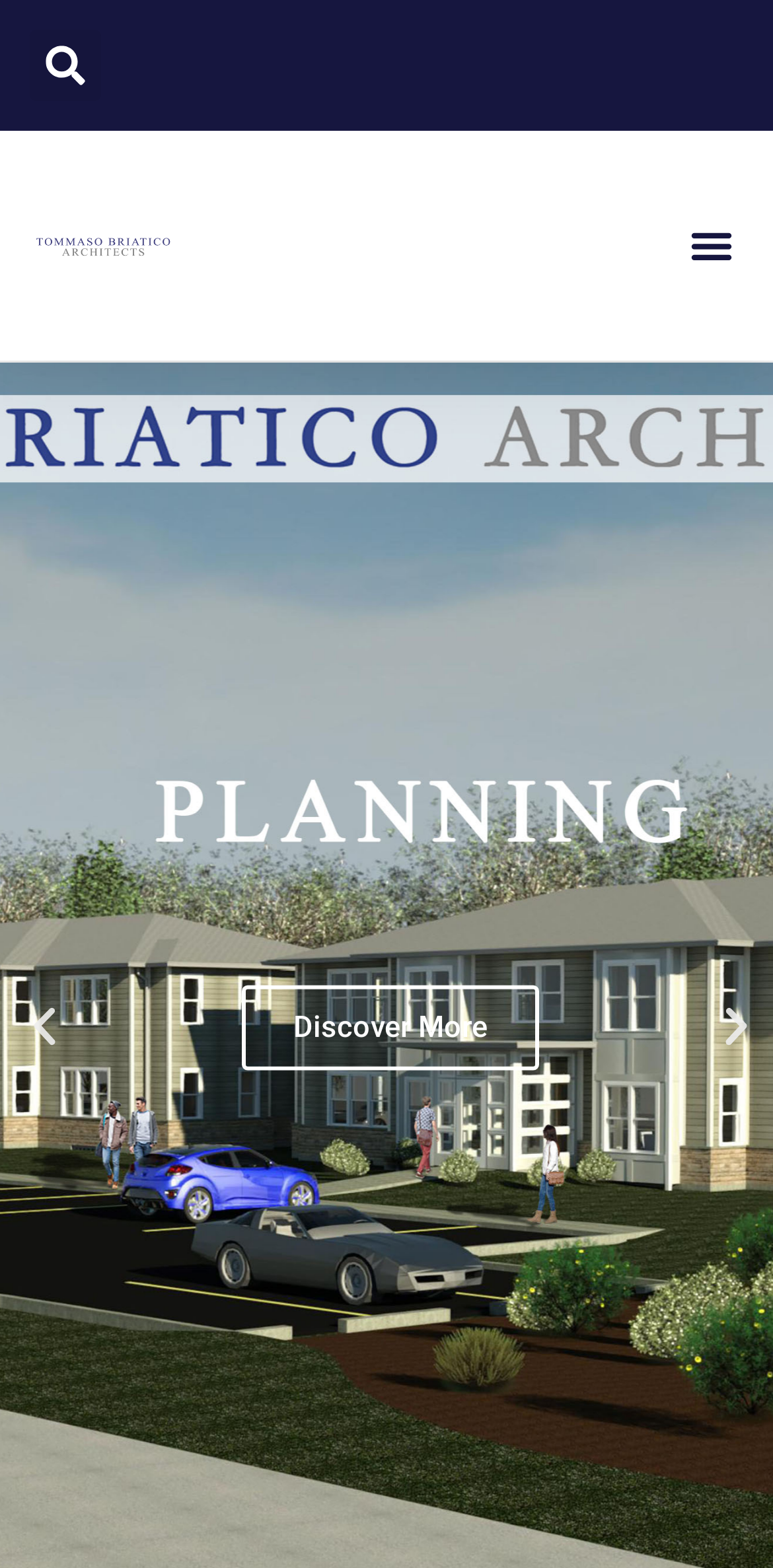Using the provided element description "Previous slide", determine the bounding box coordinates of the UI element.

[0.026, 0.639, 0.09, 0.67]